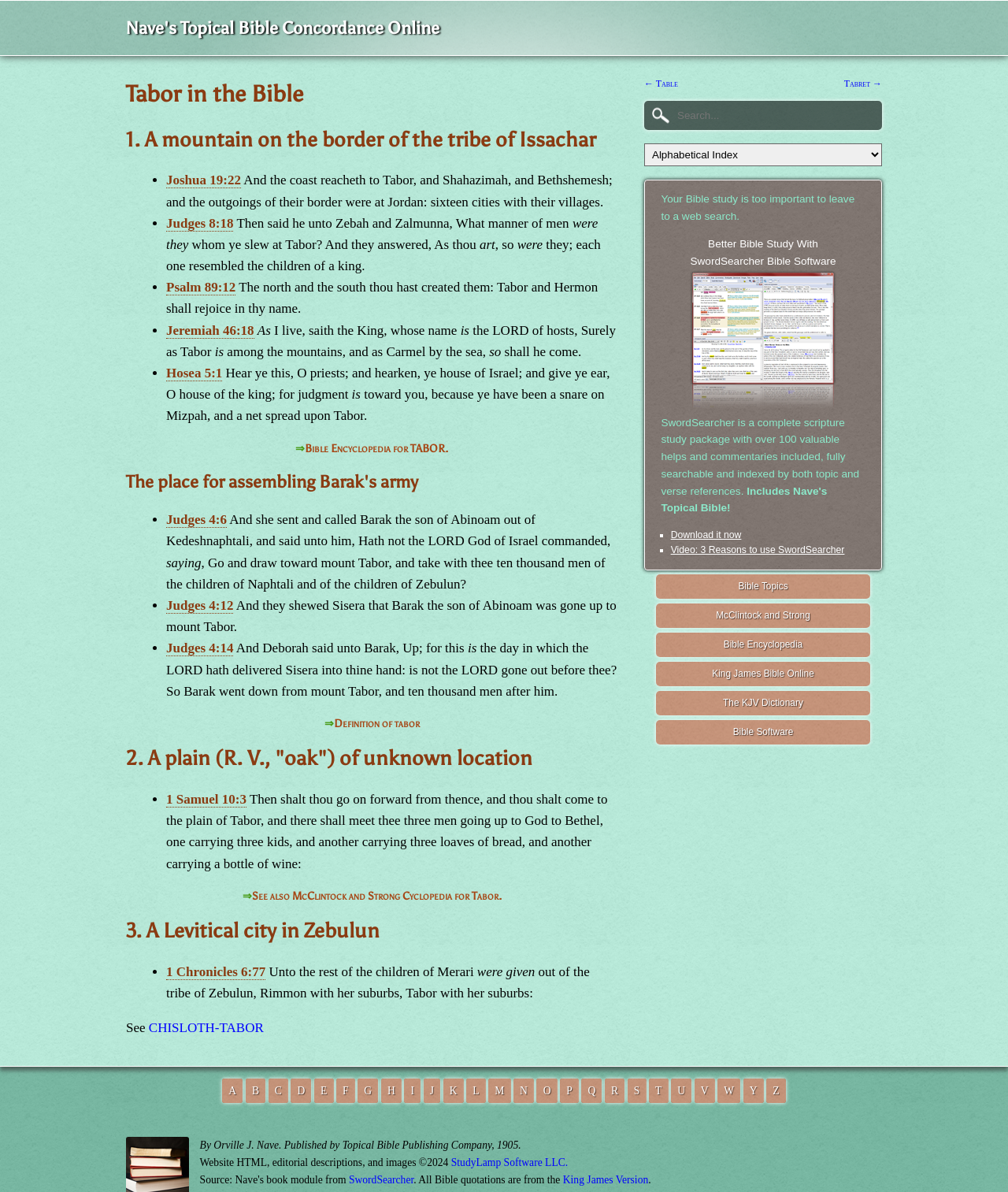Please give a concise answer to this question using a single word or phrase: 
How many links are there under the heading 'The place for assembling Barak's army'?

3